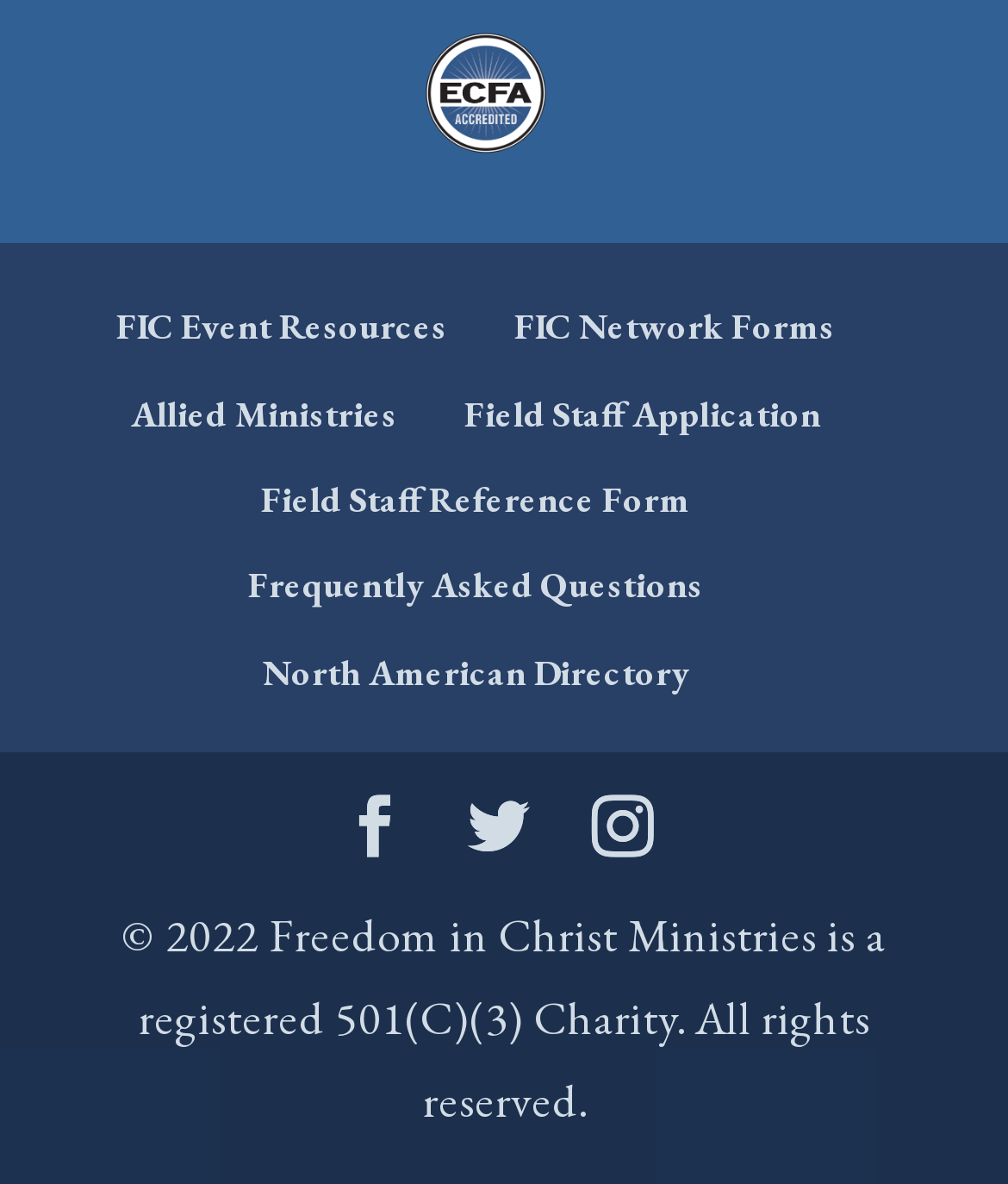What is the name of the organization mentioned on the webpage?
Look at the screenshot and provide an in-depth answer.

I found the StaticText element with the copyright information and extracted the name of the organization mentioned, which is Freedom in Christ Ministries.